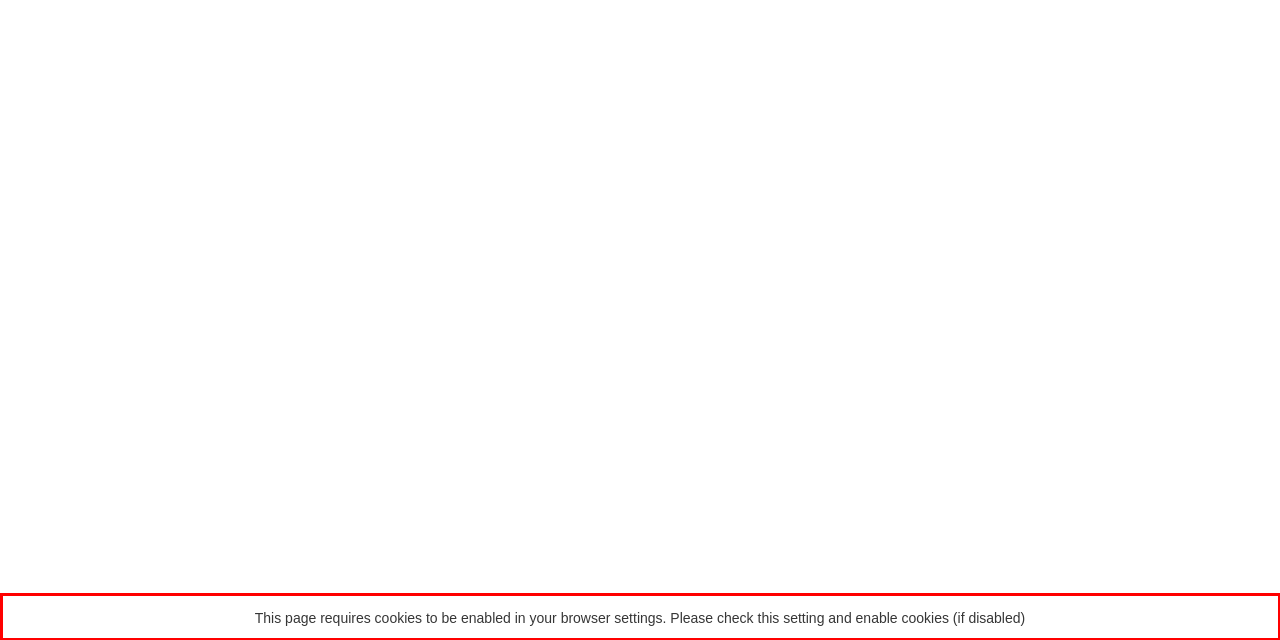Given a screenshot of a webpage containing a red rectangle bounding box, extract and provide the text content found within the red bounding box.

This page requires cookies to be enabled in your browser settings. Please check this setting and enable cookies (if disabled)